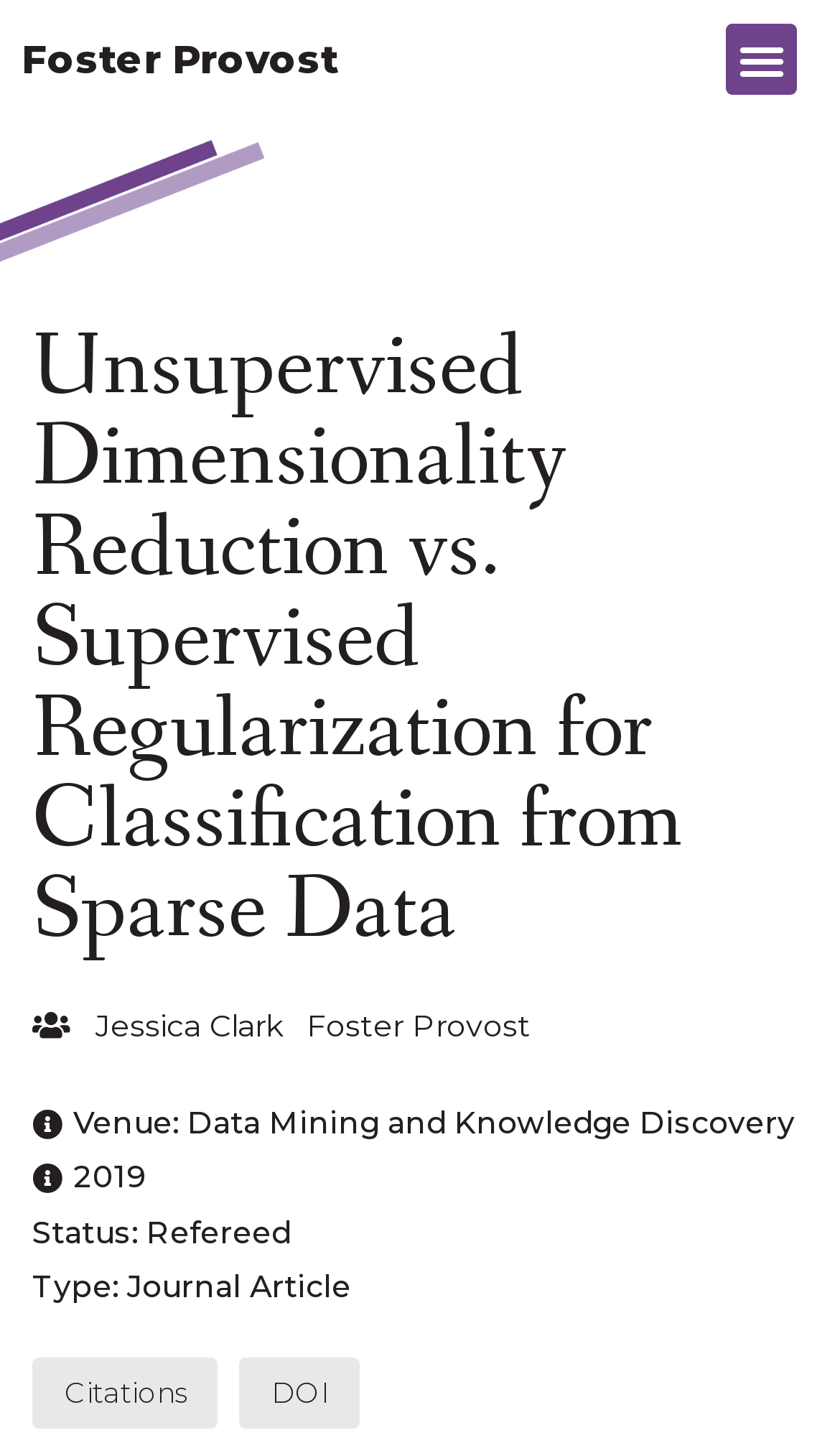Please find and report the primary heading text from the webpage.

Unsupervised Dimensionality Reduction vs. Supervised Regularization for Classification from Sparse Data